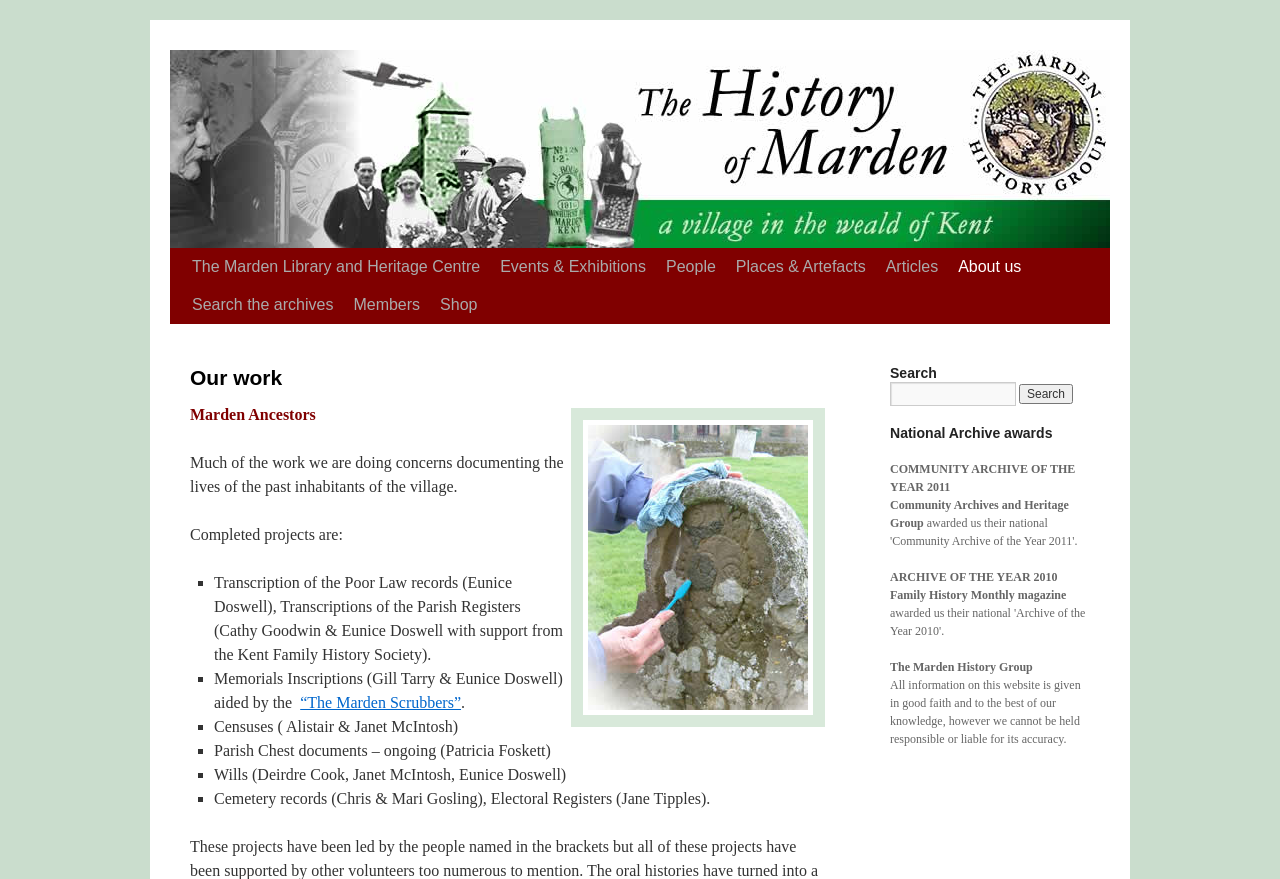Identify the bounding box for the element characterized by the following description: "Events & Exhibitions".

[0.383, 0.282, 0.513, 0.325]